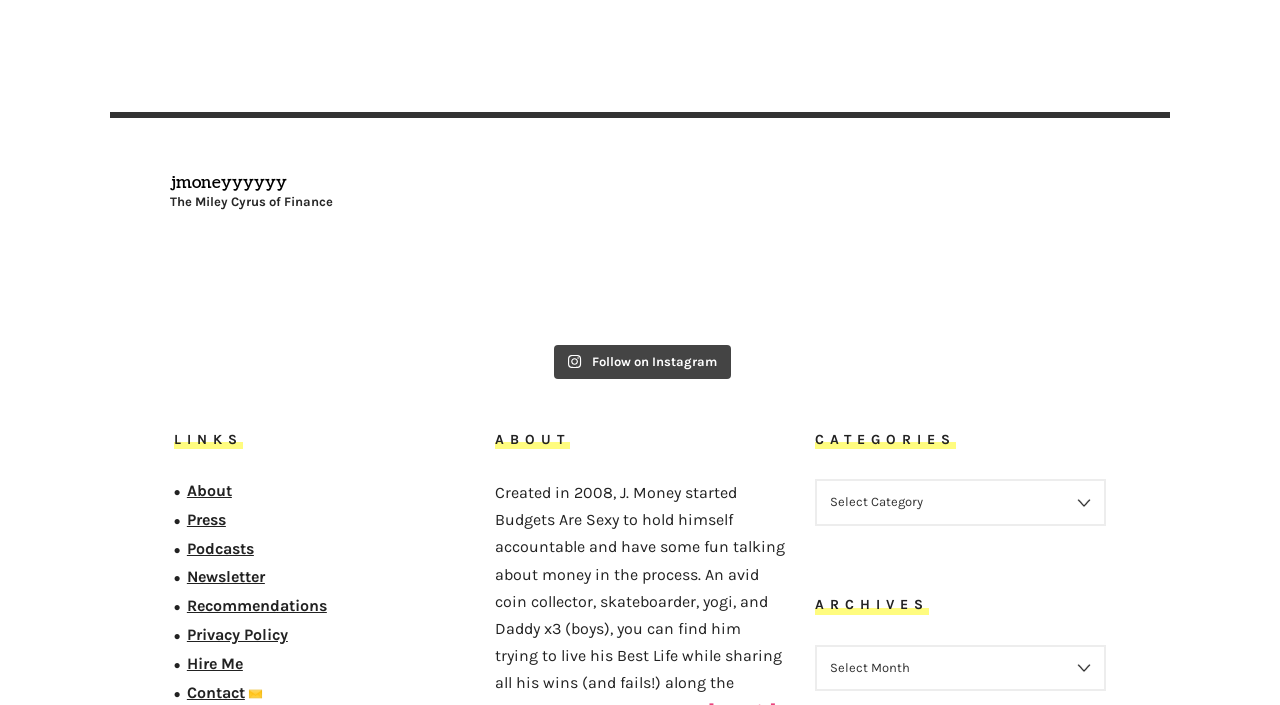For the following element description, predict the bounding box coordinates in the format (top-left x, top-left y, bottom-right x, bottom-right y). All values should be floating point numbers between 0 and 1. Description: #Meditation Challenge ✅

[0.224, 0.32, 0.362, 0.46]